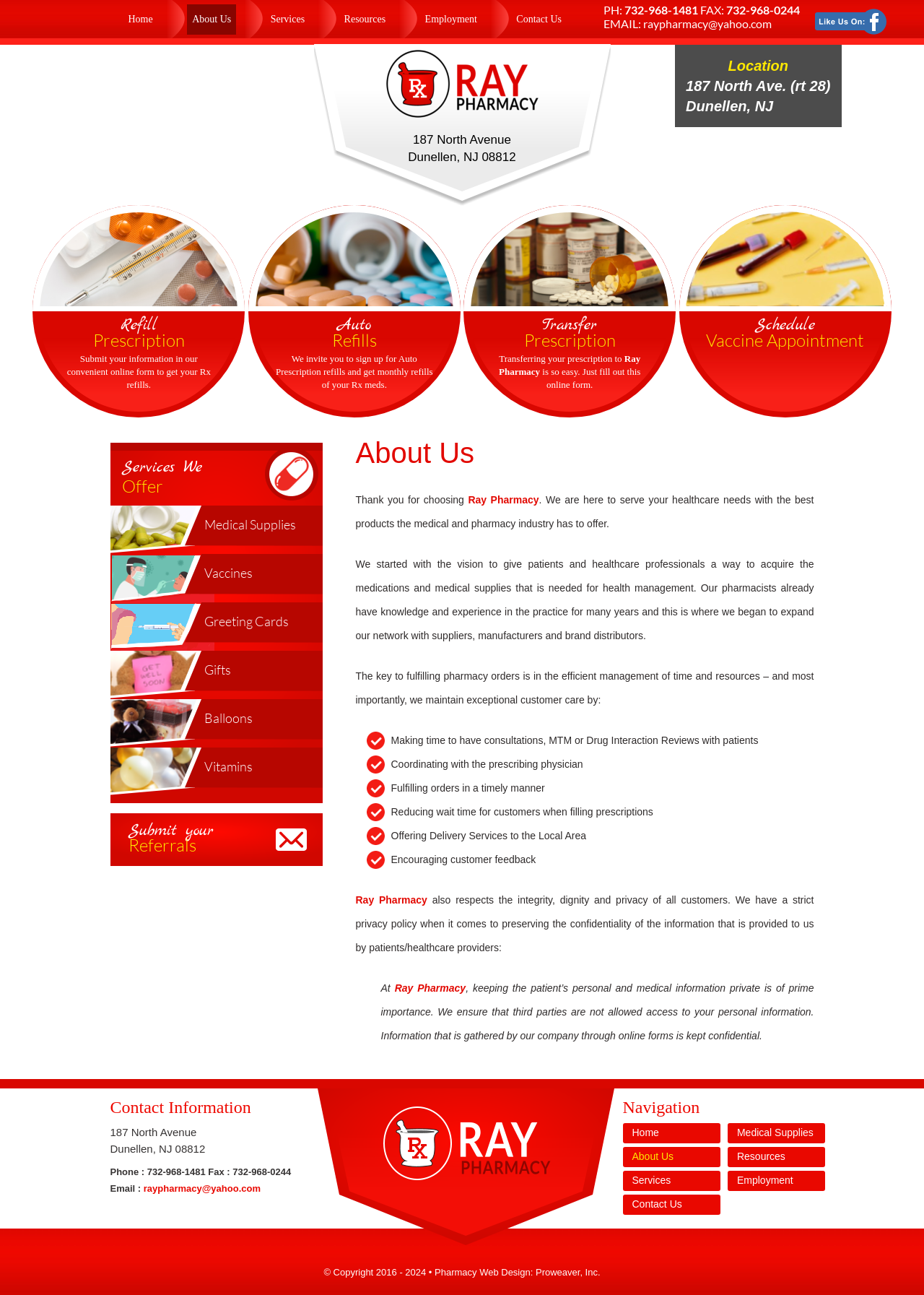Pinpoint the bounding box coordinates of the element you need to click to execute the following instruction: "Submit your Referrals". The bounding box should be represented by four float numbers between 0 and 1, in the format [left, top, right, bottom].

[0.119, 0.628, 0.349, 0.669]